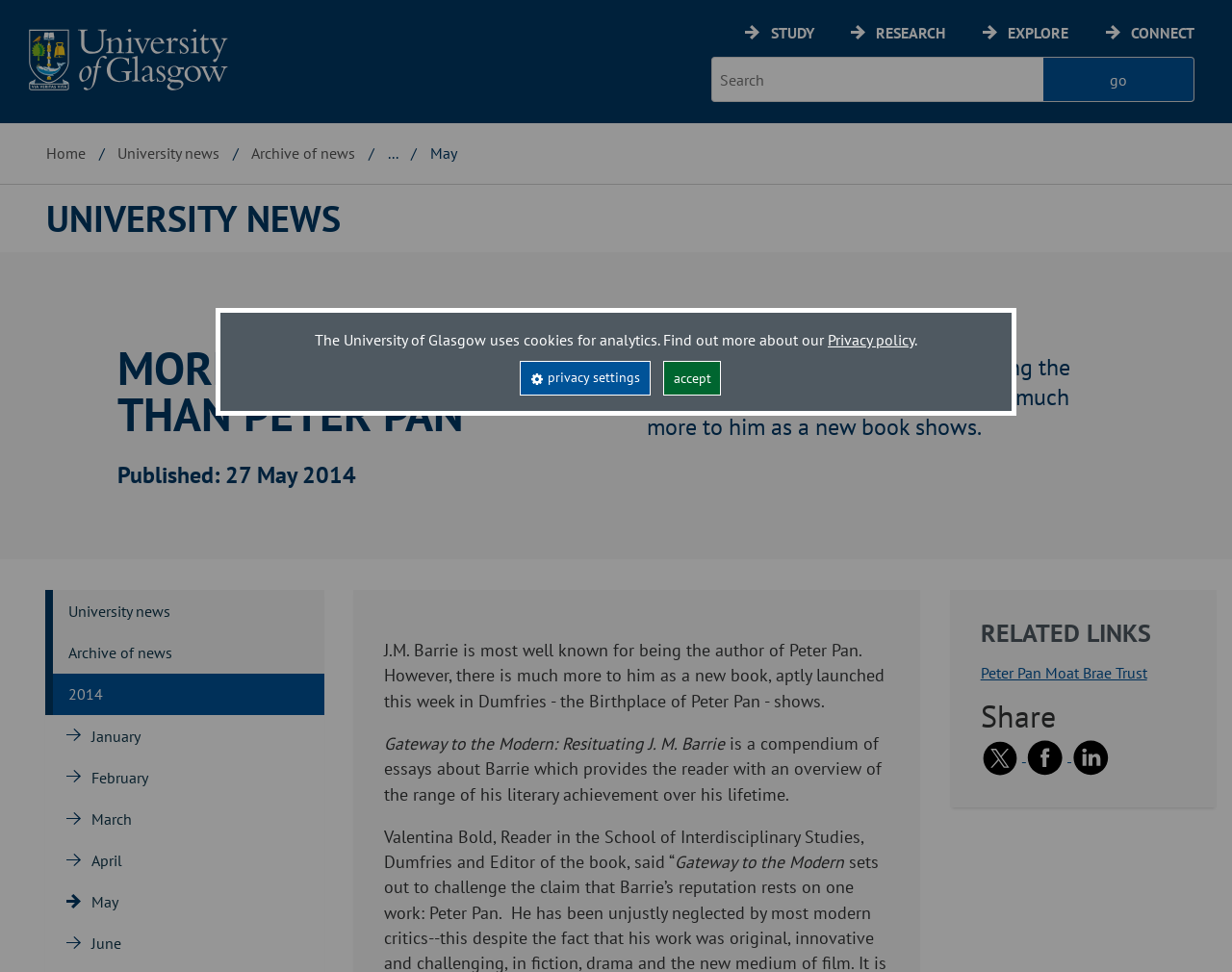What is the name of the editor of the book about J.M. Barrie?
Provide a fully detailed and comprehensive answer to the question.

The name of the editor of the book about J.M. Barrie is Valentina Bold, who is mentioned in the text 'Valentina Bold, Reader in the School of Interdisciplinary Studies, Dumfries and Editor of the book, said “'.